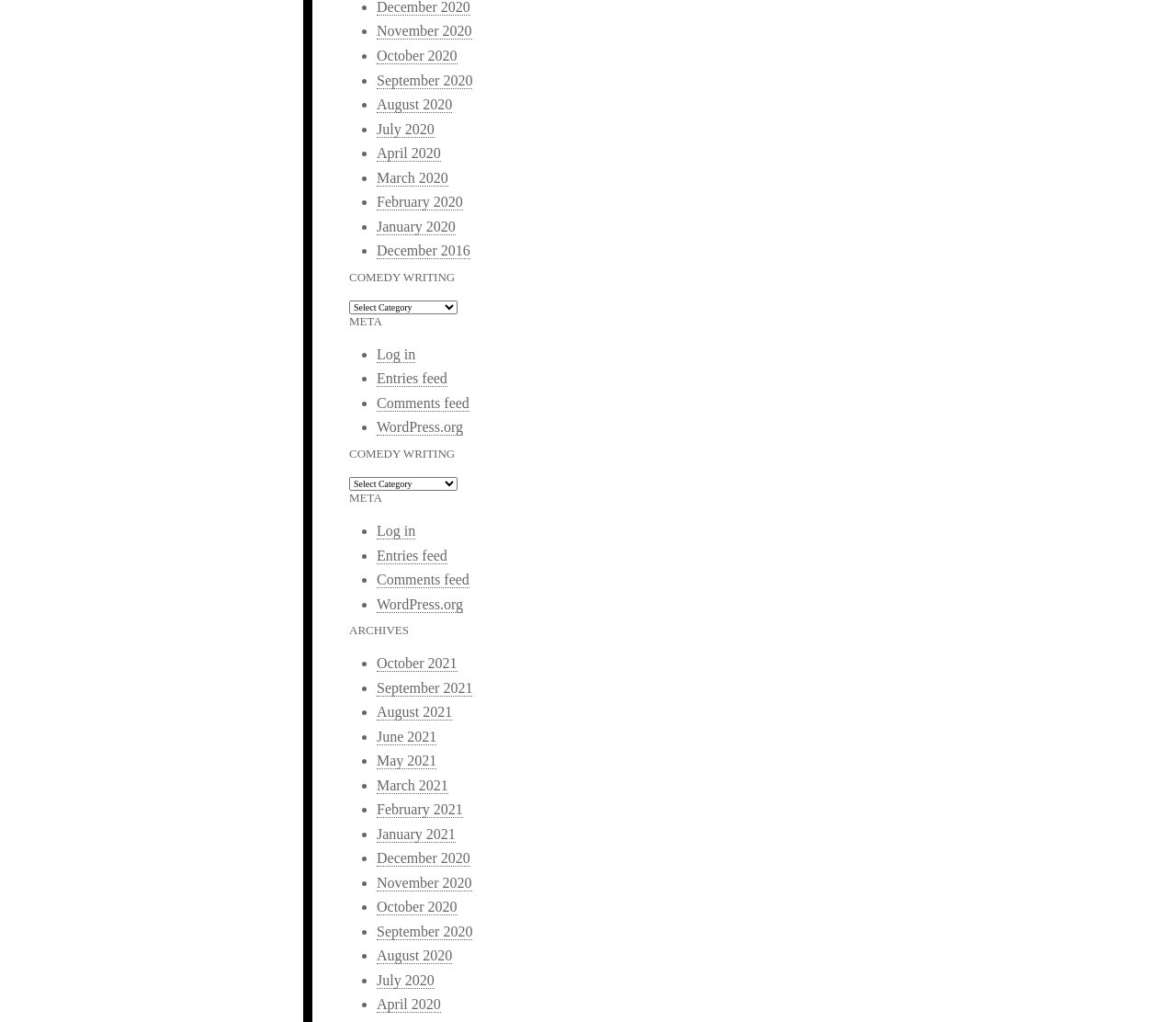Locate the bounding box coordinates of the clickable region necessary to complete the following instruction: "Select 'Comedy Writing' from the combobox". Provide the coordinates in the format of four float numbers between 0 and 1, i.e., [left, top, right, bottom].

[0.297, 0.294, 0.389, 0.307]